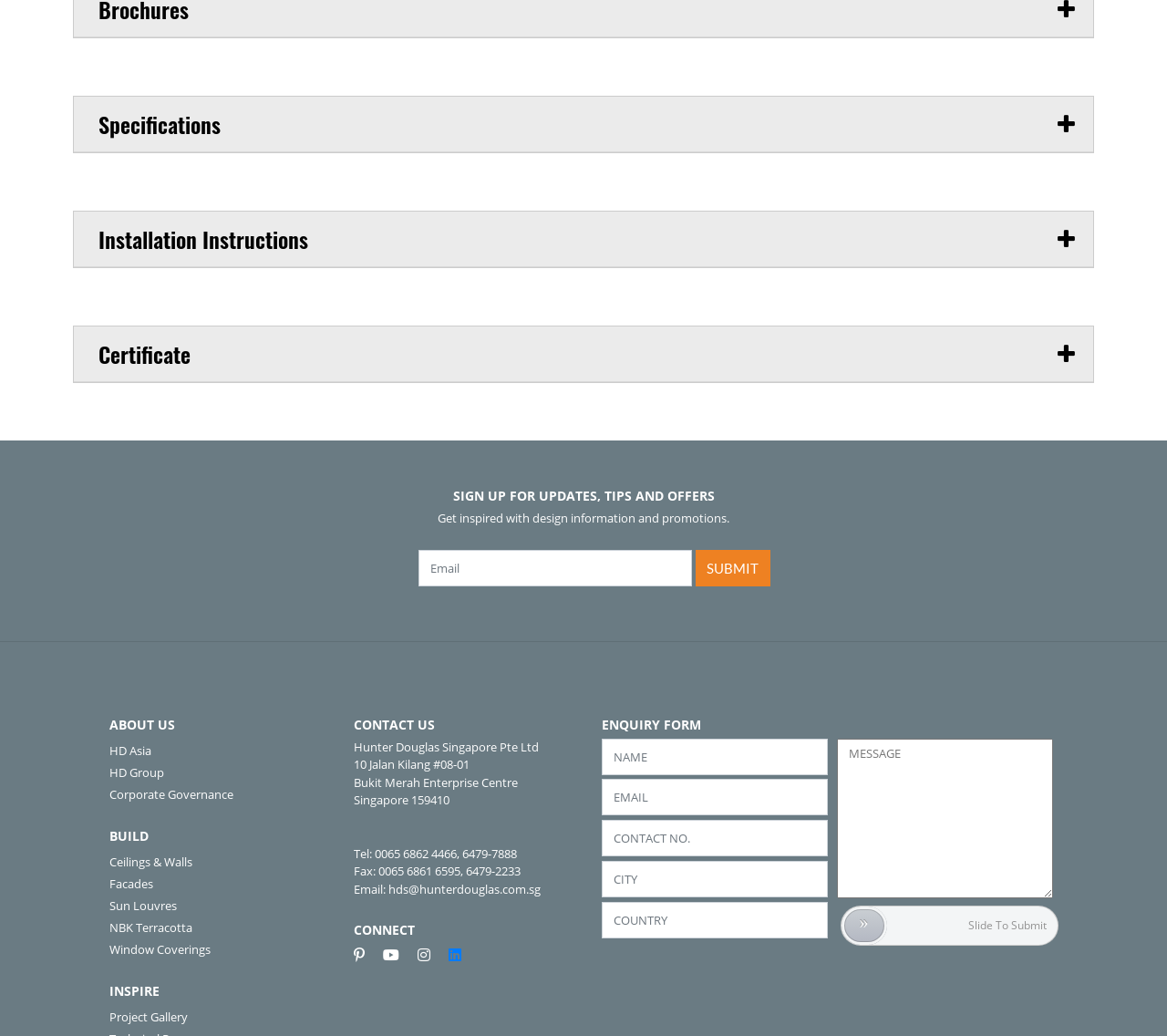Pinpoint the bounding box coordinates of the clickable element to carry out the following instruction: "Click the Specifications button."

[0.063, 0.094, 0.937, 0.146]